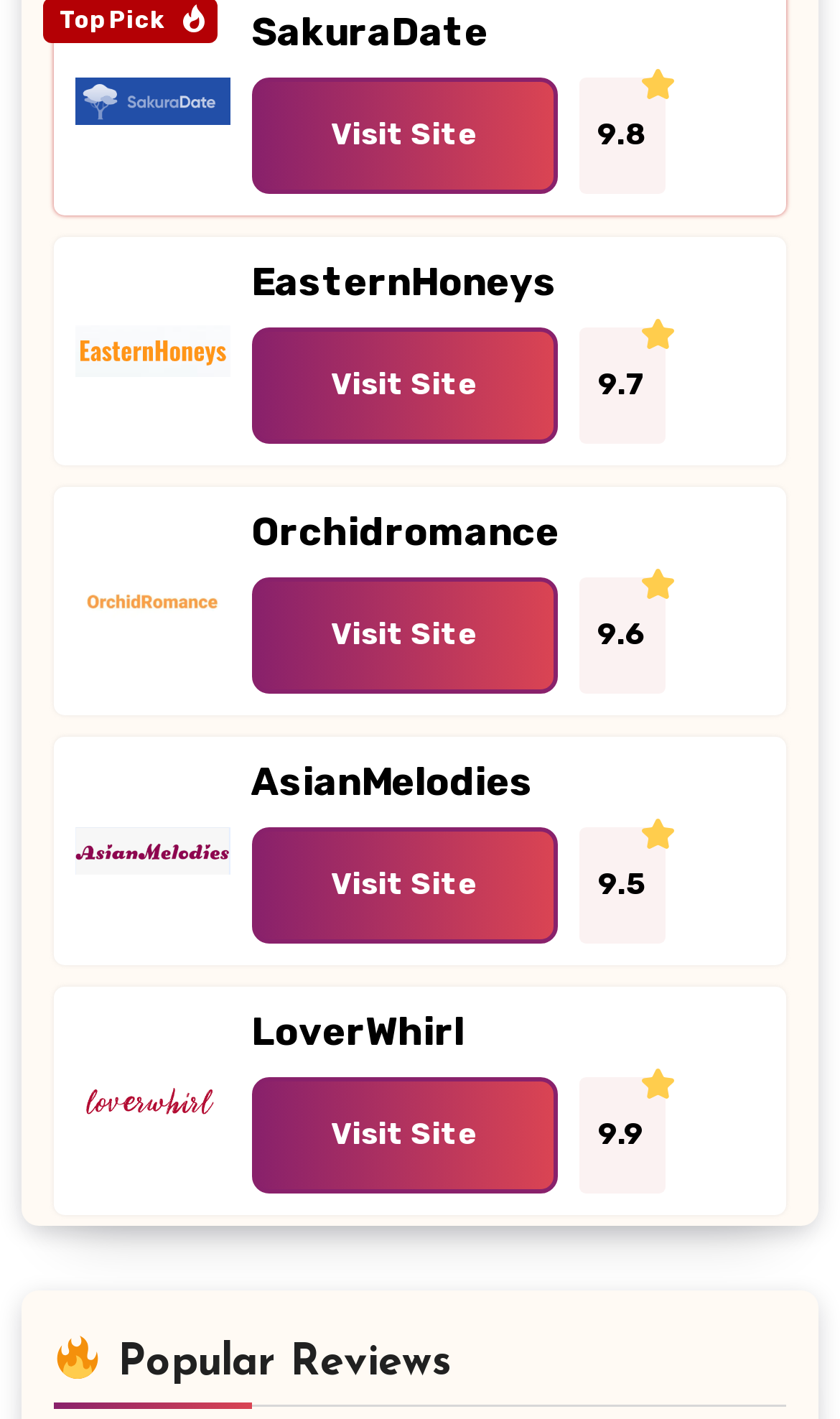Utilize the information from the image to answer the question in detail:
What is the rating of SakuraDate?

The rating of SakuraDate can be found next to the 'Visit SakuraDate' button, which is 9.8.